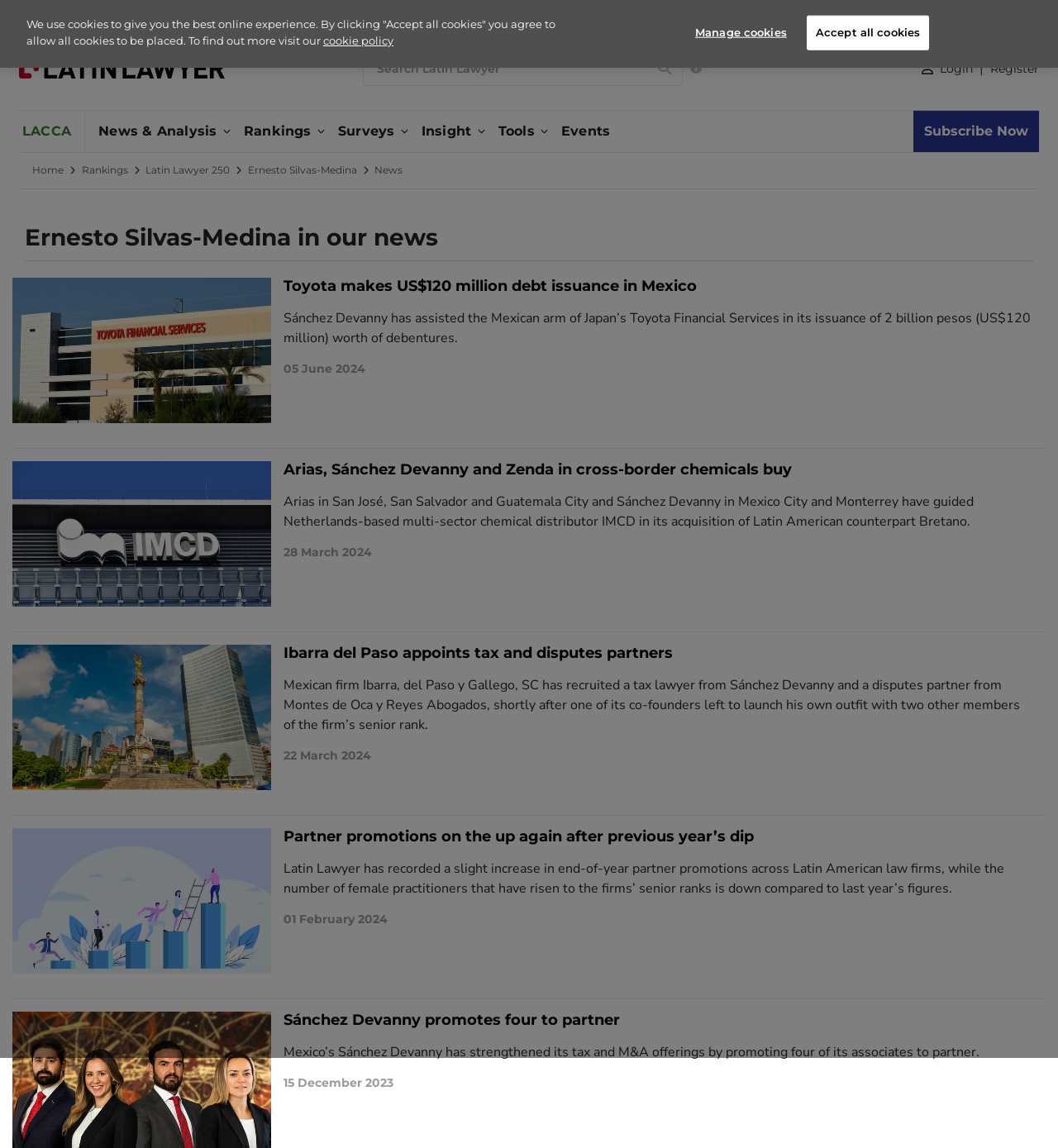Determine the bounding box for the HTML element described here: "Latin Lawyer 250". The coordinates should be given as [left, top, right, bottom] with each number being a float between 0 and 1.

[0.135, 0.143, 0.22, 0.153]